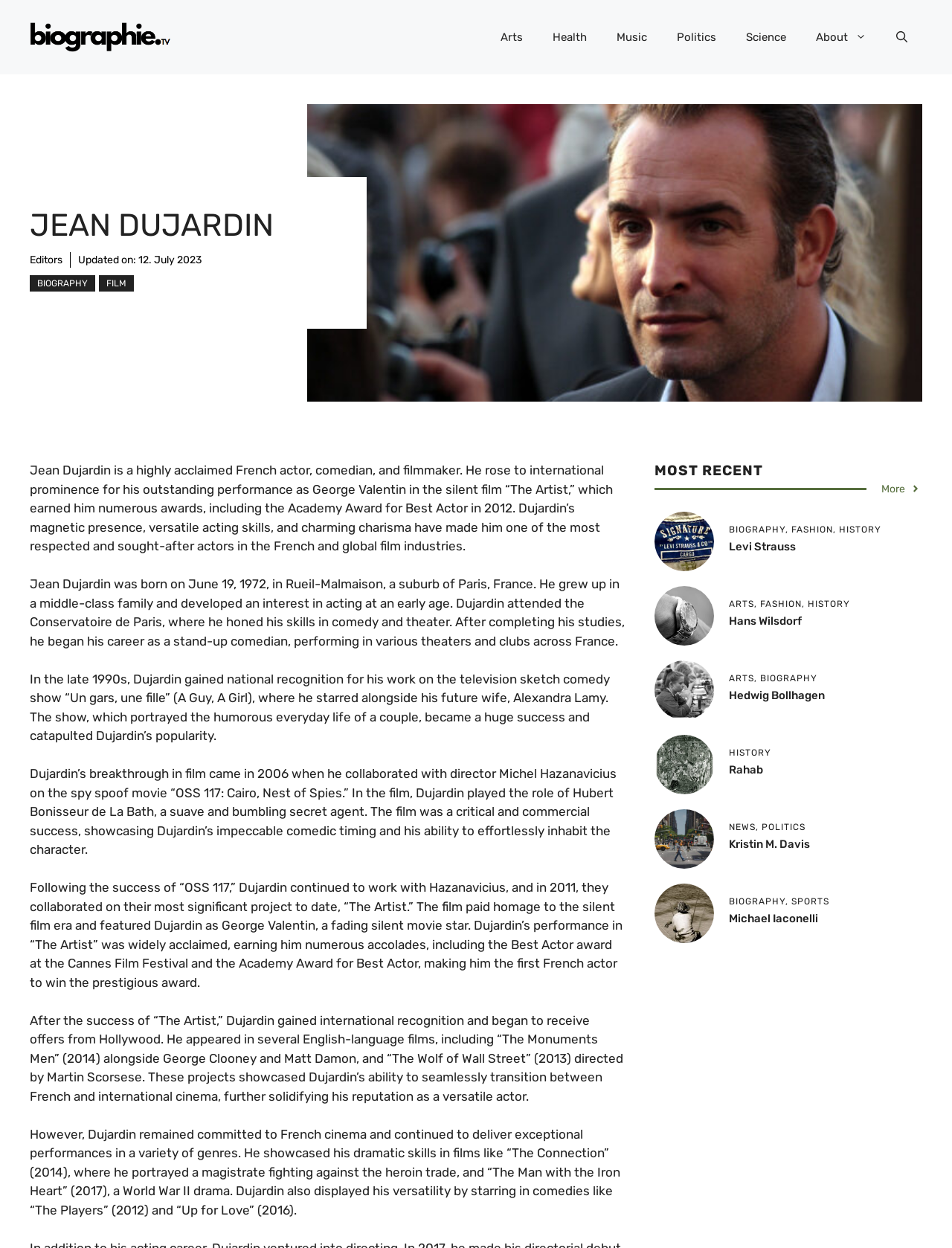Determine the bounding box coordinates of the area to click in order to meet this instruction: "Click on the 'Biographie TV' link".

[0.031, 0.023, 0.18, 0.035]